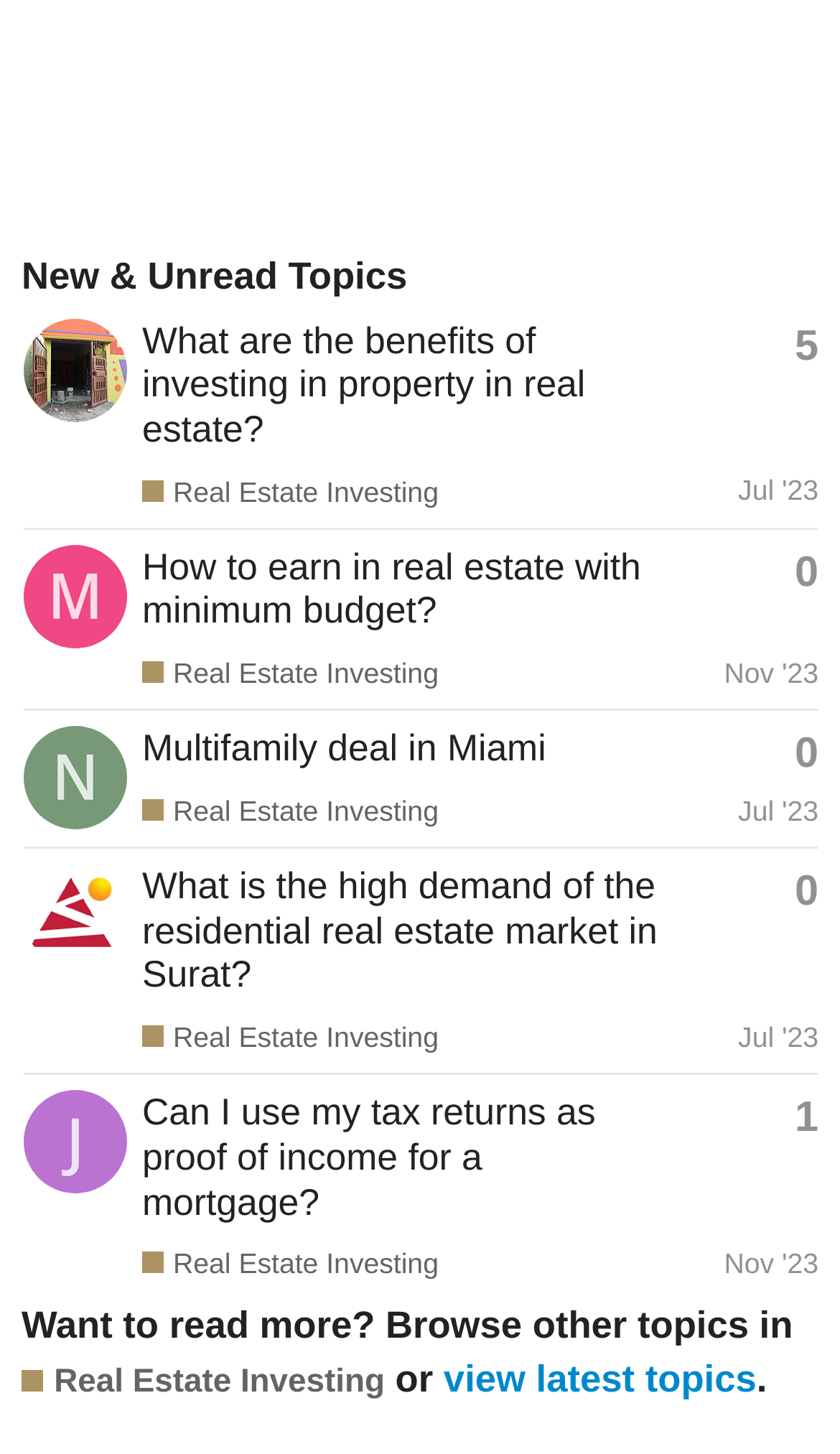What is the latest date a topic was created on this page?
Using the details shown in the screenshot, provide a comprehensive answer to the question.

I looked at the generic elements that represent the creation dates of each topic. The latest date is 'Nov 10, 2023', which is the creation date of the topic 'Can I use my tax returns as proof of income for a mortgage?'.